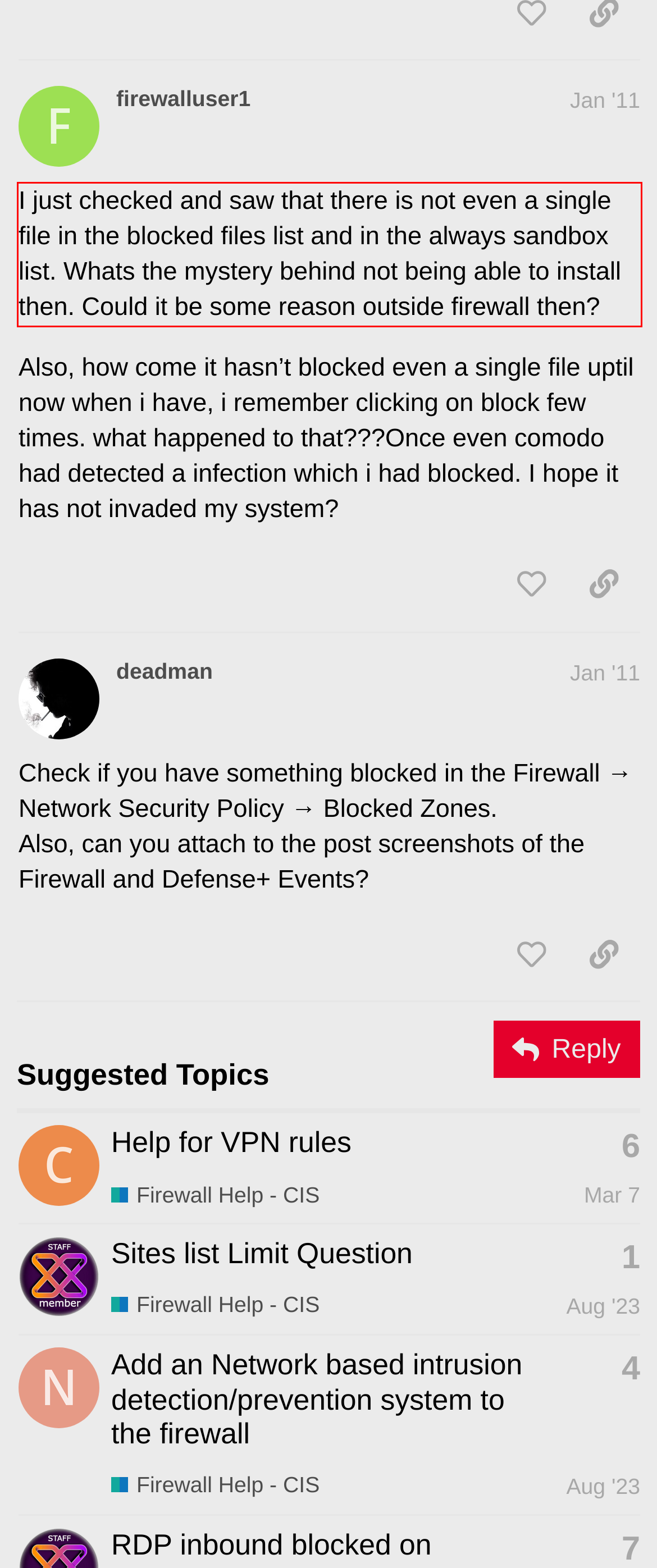View the screenshot of the webpage and identify the UI element surrounded by a red bounding box. Extract the text contained within this red bounding box.

I just checked and saw that there is not even a single file in the blocked files list and in the always sandbox list. Whats the mystery behind not being able to install then. Could it be some reason outside firewall then?